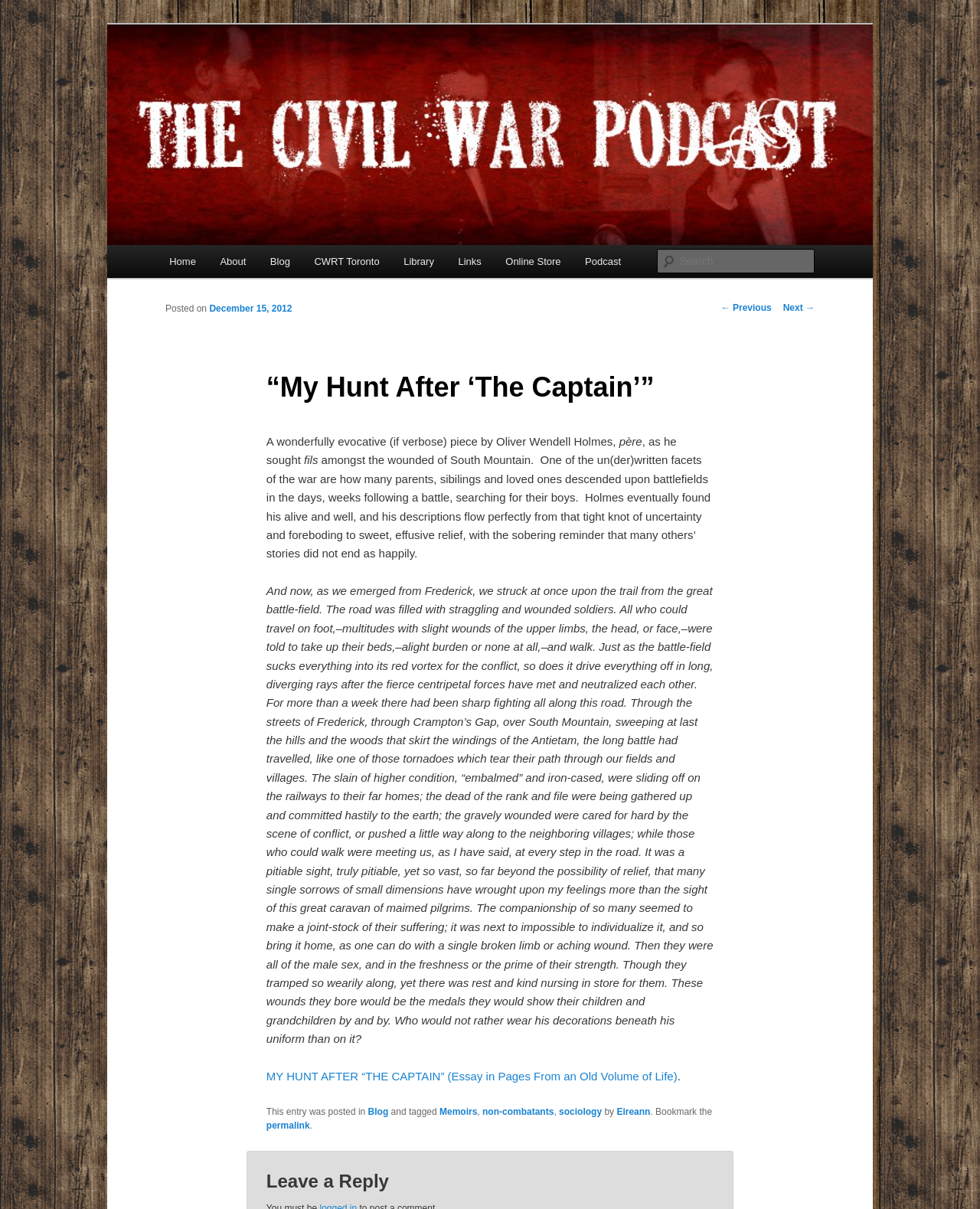Provide a short, one-word or phrase answer to the question below:
What is the topic of the blog post?

Memoirs